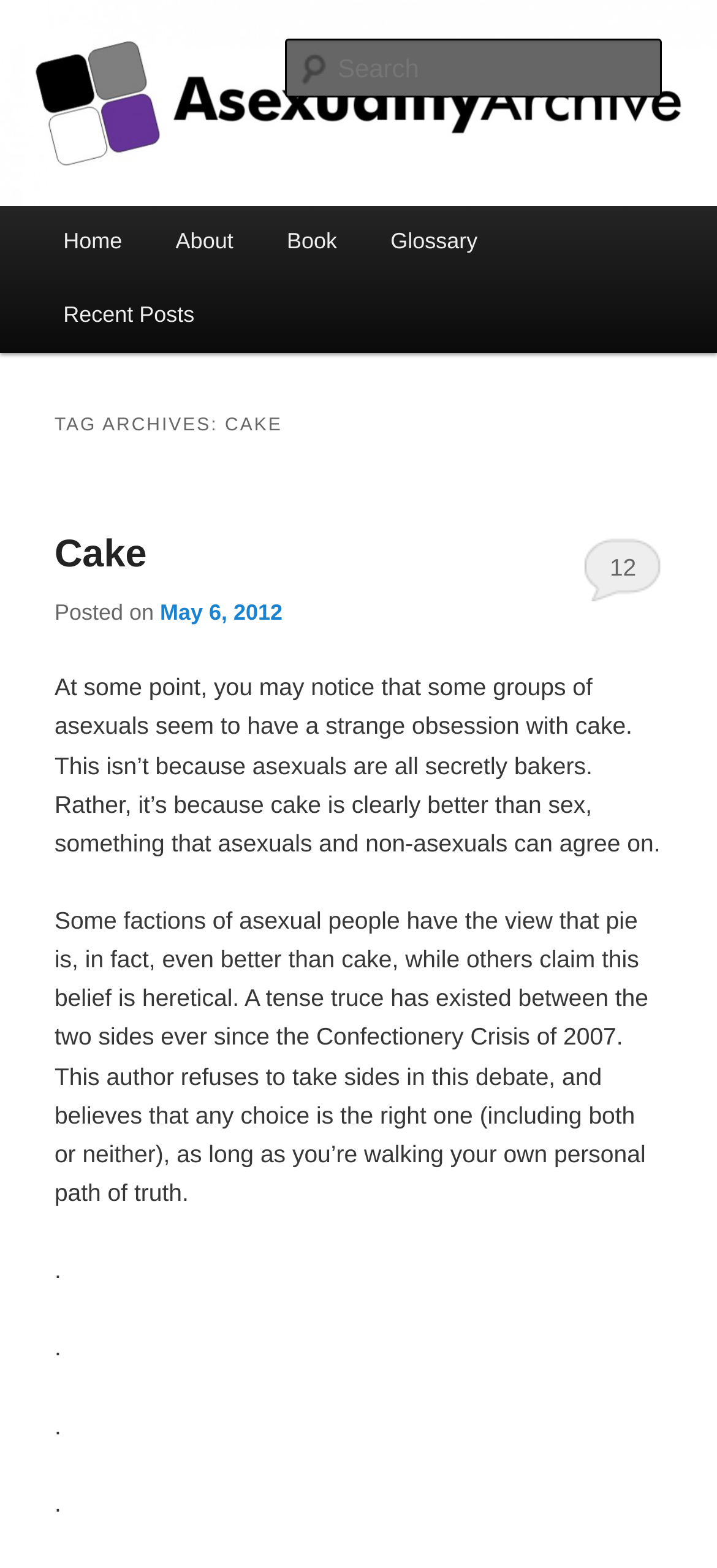Given the content of the image, can you provide a detailed answer to the question?
What is the main topic of this webpage?

Based on the webpage's content, especially the heading 'Asexuality Archive' and the text 'TAG ARCHIVES: CAKE', it is clear that the main topic of this webpage is related to asexuality.